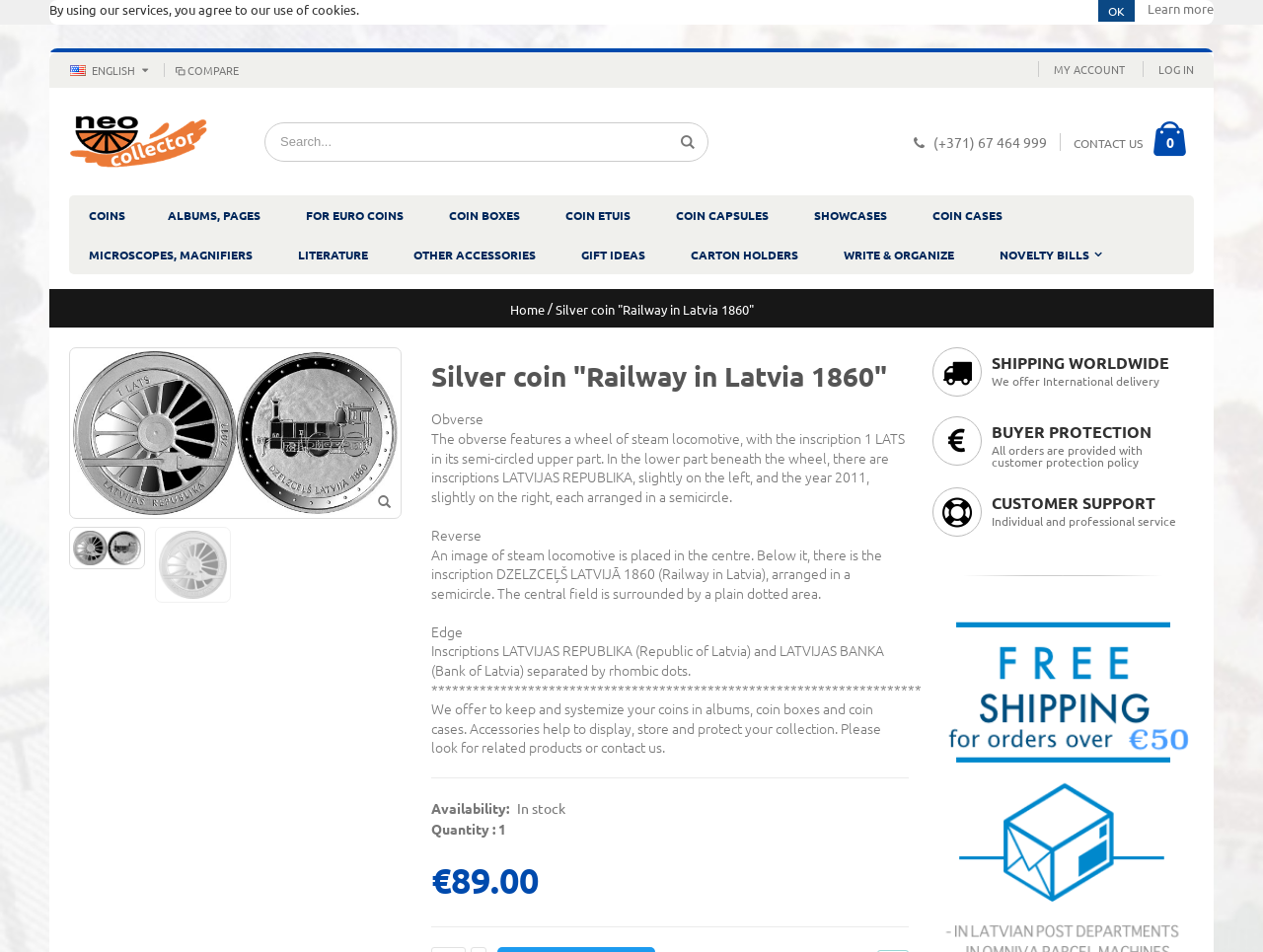Show me the bounding box coordinates of the clickable region to achieve the task as per the instruction: "Contact us".

[0.85, 0.142, 0.905, 0.158]